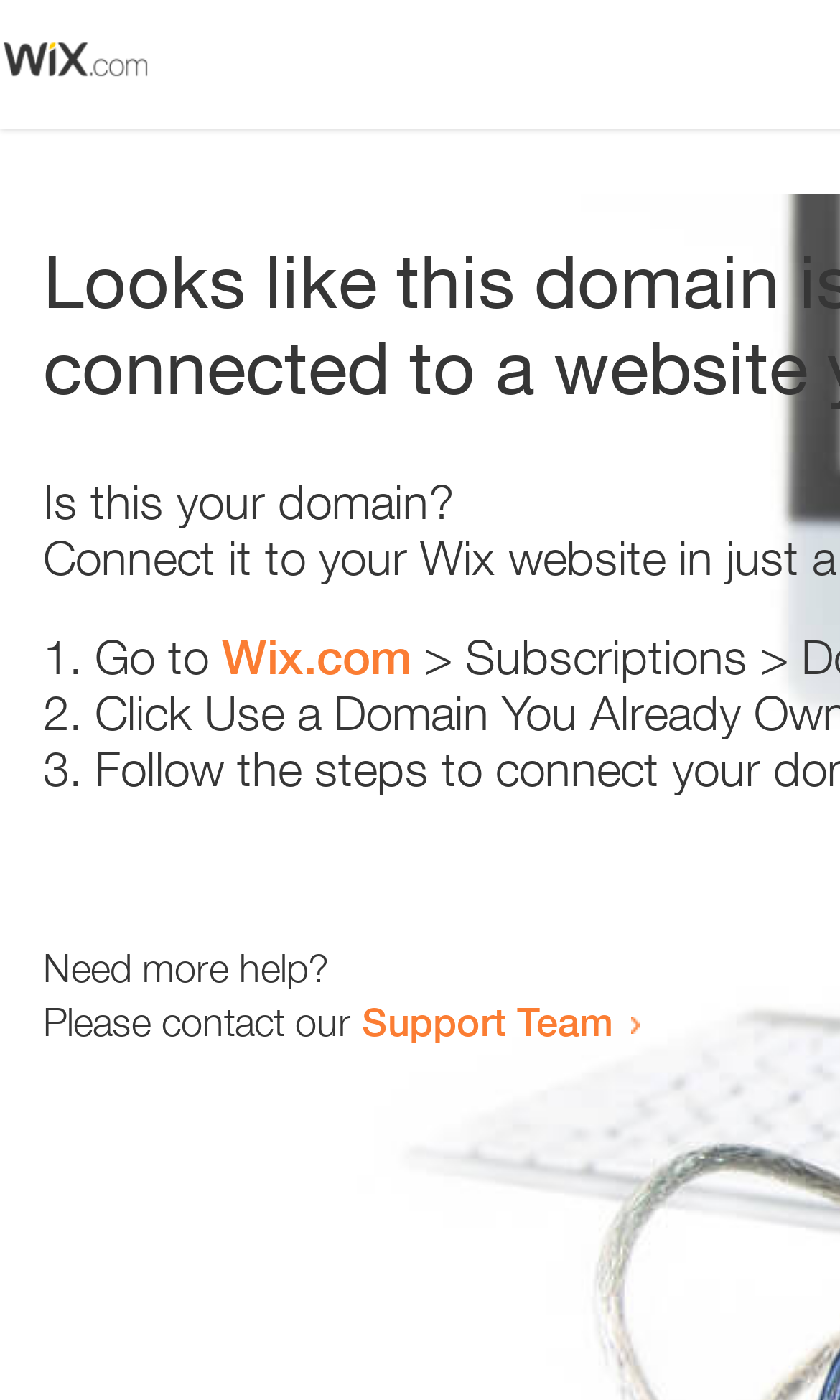Write an extensive caption that covers every aspect of the webpage.

The webpage appears to be an error page, with a small image at the top left corner. Below the image, there is a question "Is this your domain?" in a prominent position. 

To the right of the question, there is a numbered list with three items. The first item starts with "1." and suggests going to "Wix.com". The second item starts with "2." and the third item starts with "3.", but their contents are not specified. 

Further down the page, there is a message "Need more help?" followed by a sentence "Please contact our Support Team" with a link to the Support Team.